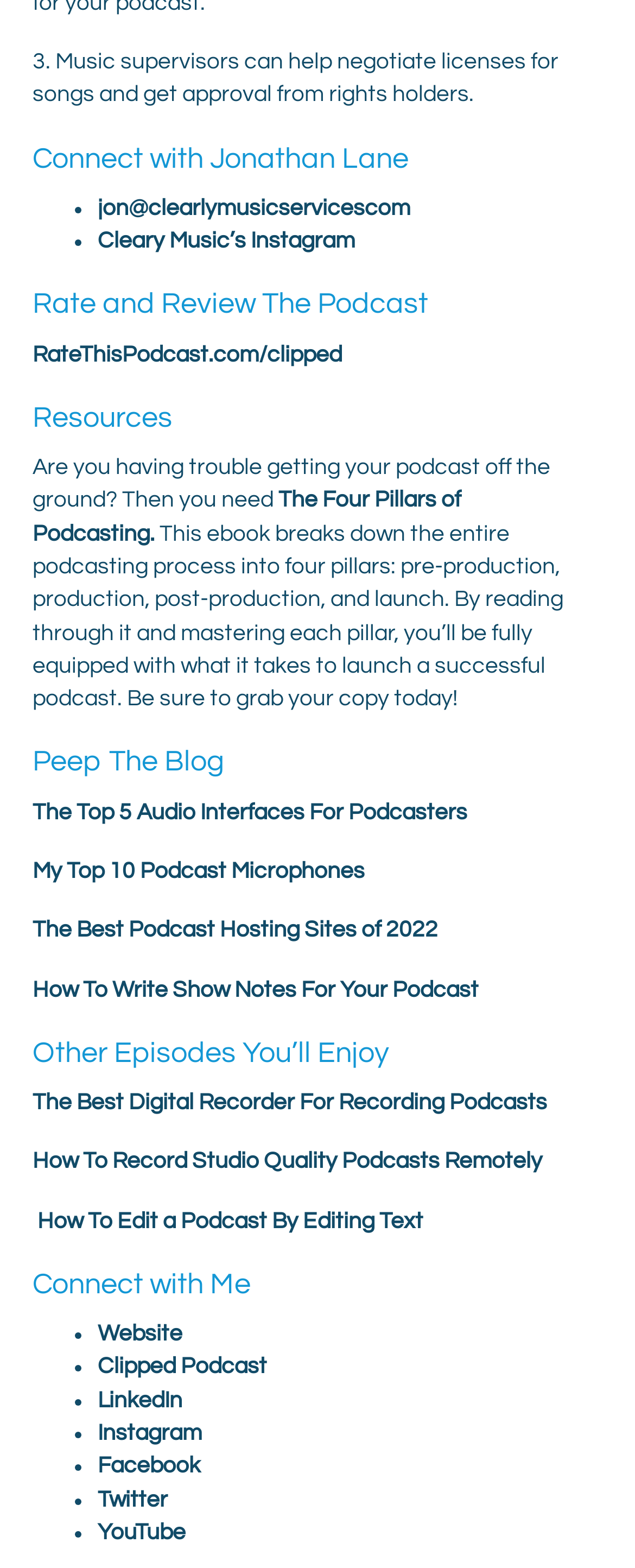Determine the bounding box coordinates of the region I should click to achieve the following instruction: "Visit The Top 5 Audio Interfaces For Podcasters blog". Ensure the bounding box coordinates are four float numbers between 0 and 1, i.e., [left, top, right, bottom].

[0.051, 0.511, 0.736, 0.525]